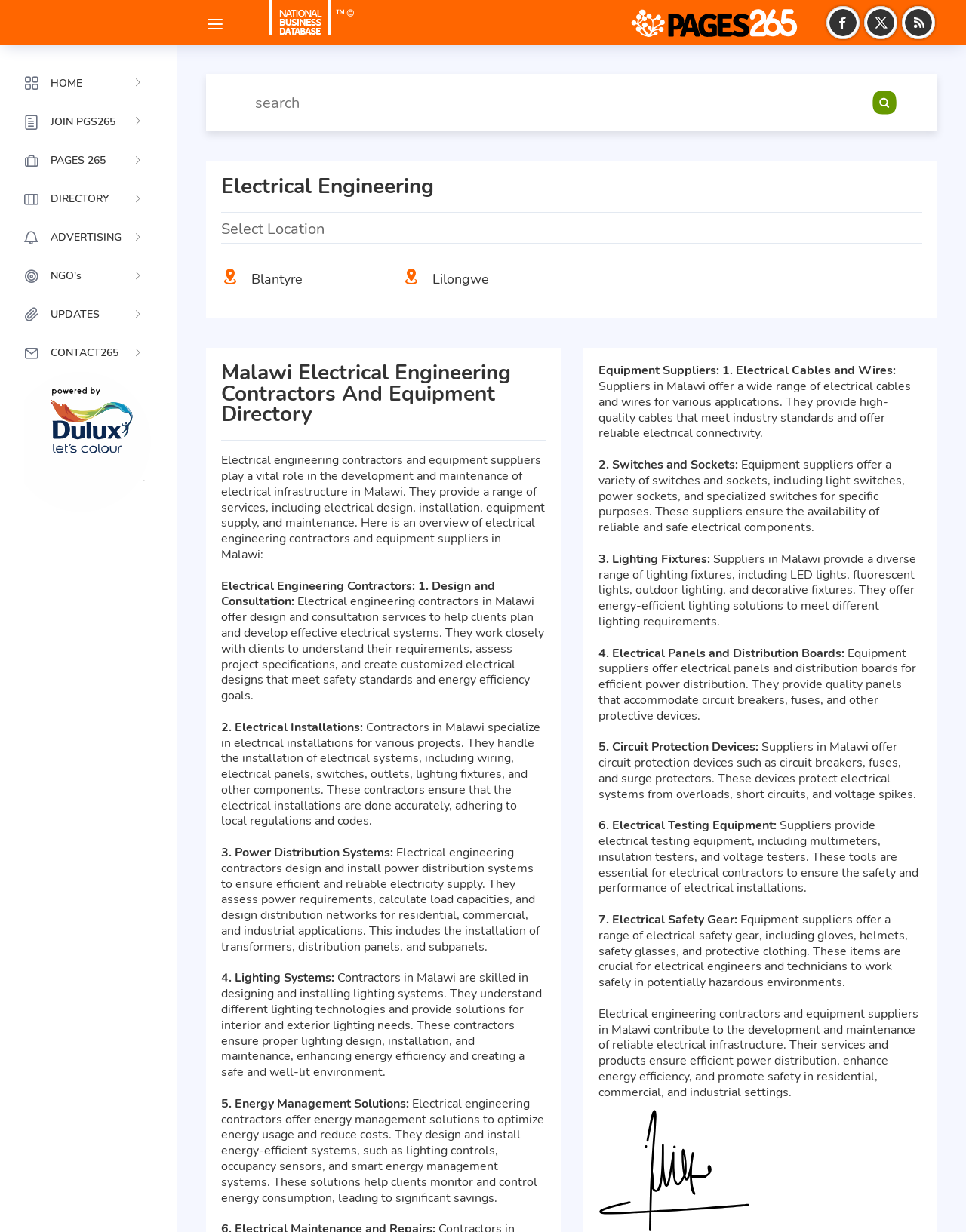Locate the bounding box coordinates of the area that needs to be clicked to fulfill the following instruction: "Click on January 2017". The coordinates should be in the format of four float numbers between 0 and 1, namely [left, top, right, bottom].

None